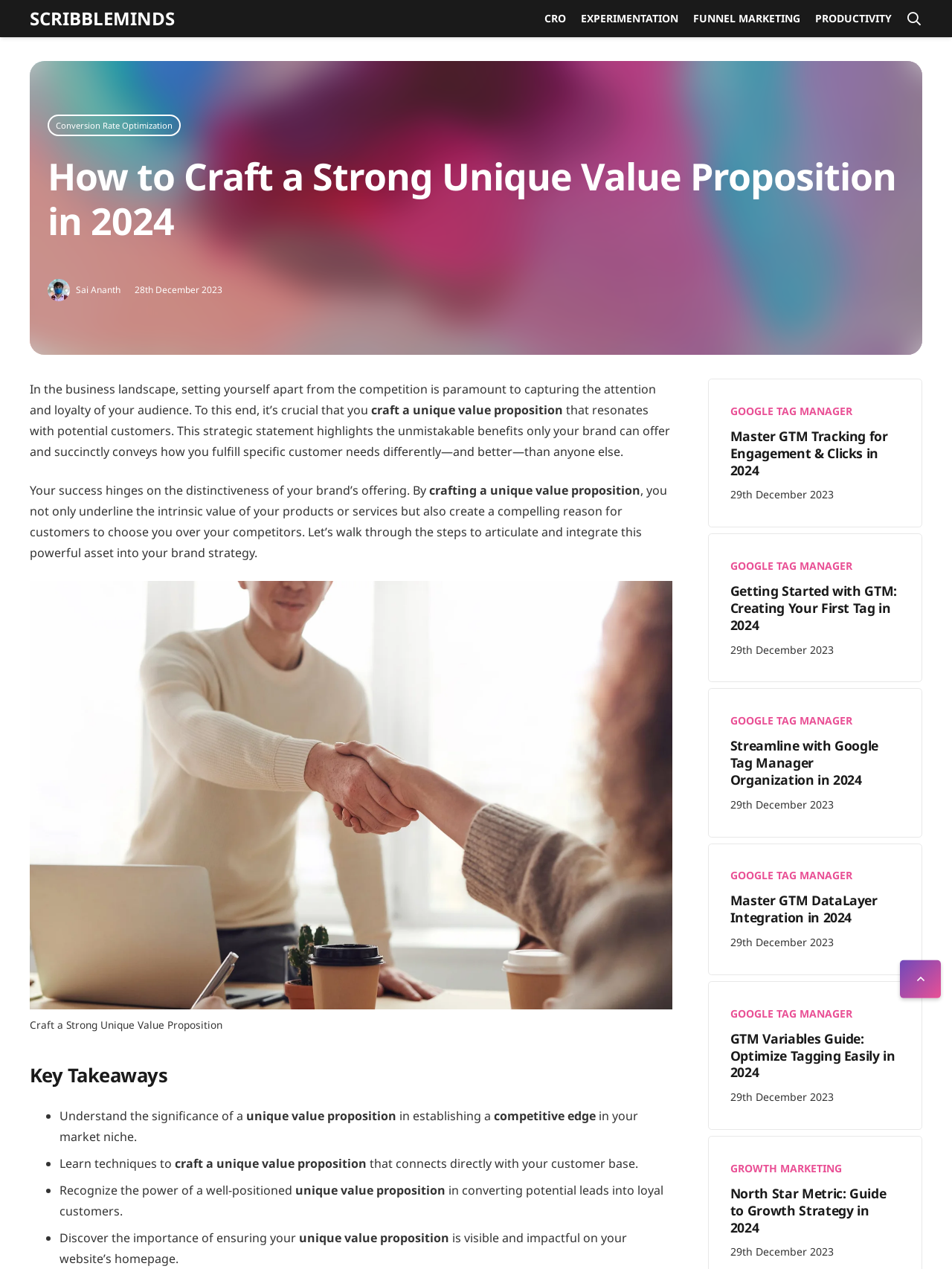Find the bounding box coordinates for the element that must be clicked to complete the instruction: "Click on the 'Back to top' button". The coordinates should be four float numbers between 0 and 1, indicated as [left, top, right, bottom].

[0.945, 0.757, 0.988, 0.787]